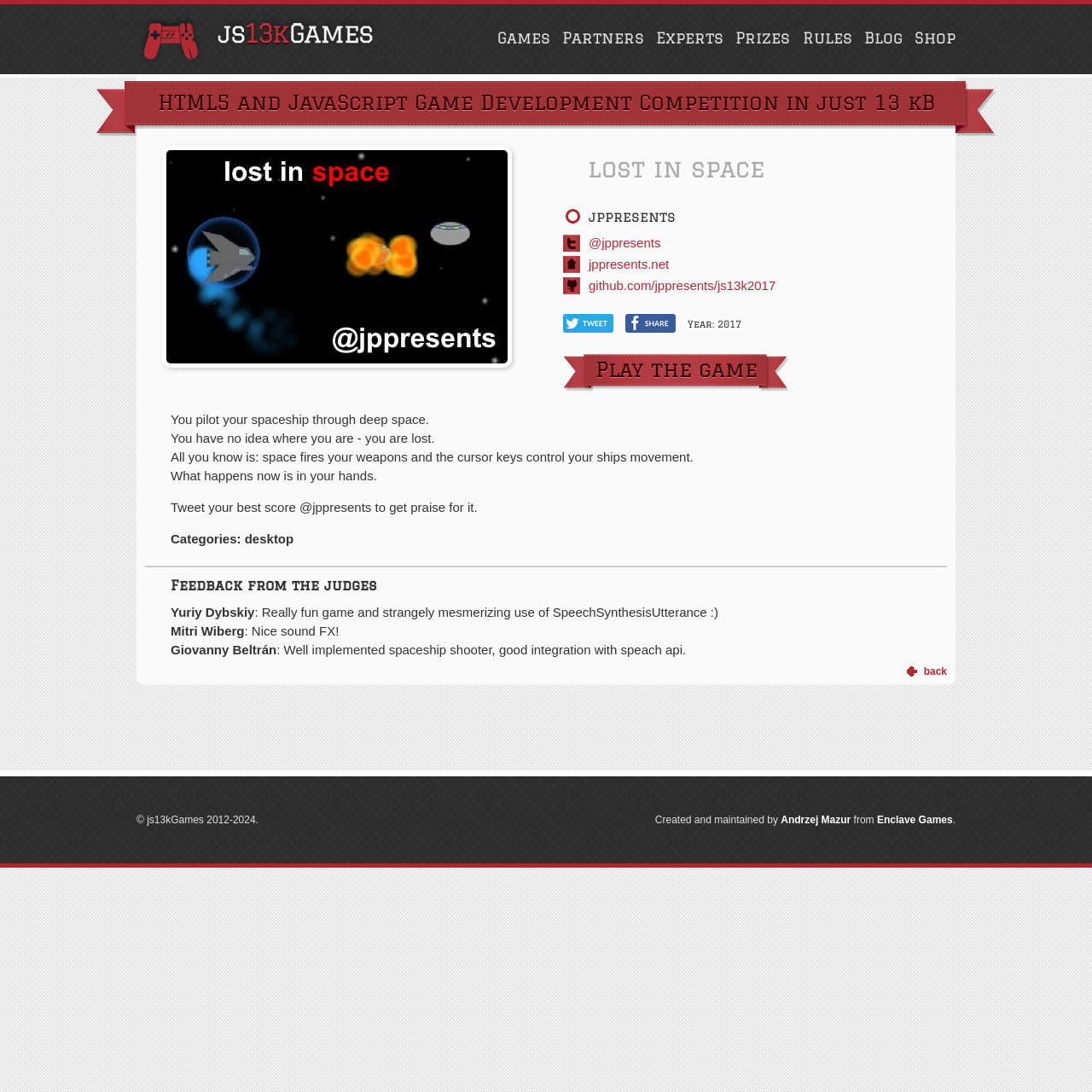Extract the bounding box coordinates for the UI element described by the text: "OUR WORK". The coordinates should be in the form of [left, top, right, bottom] with values between 0 and 1.

None